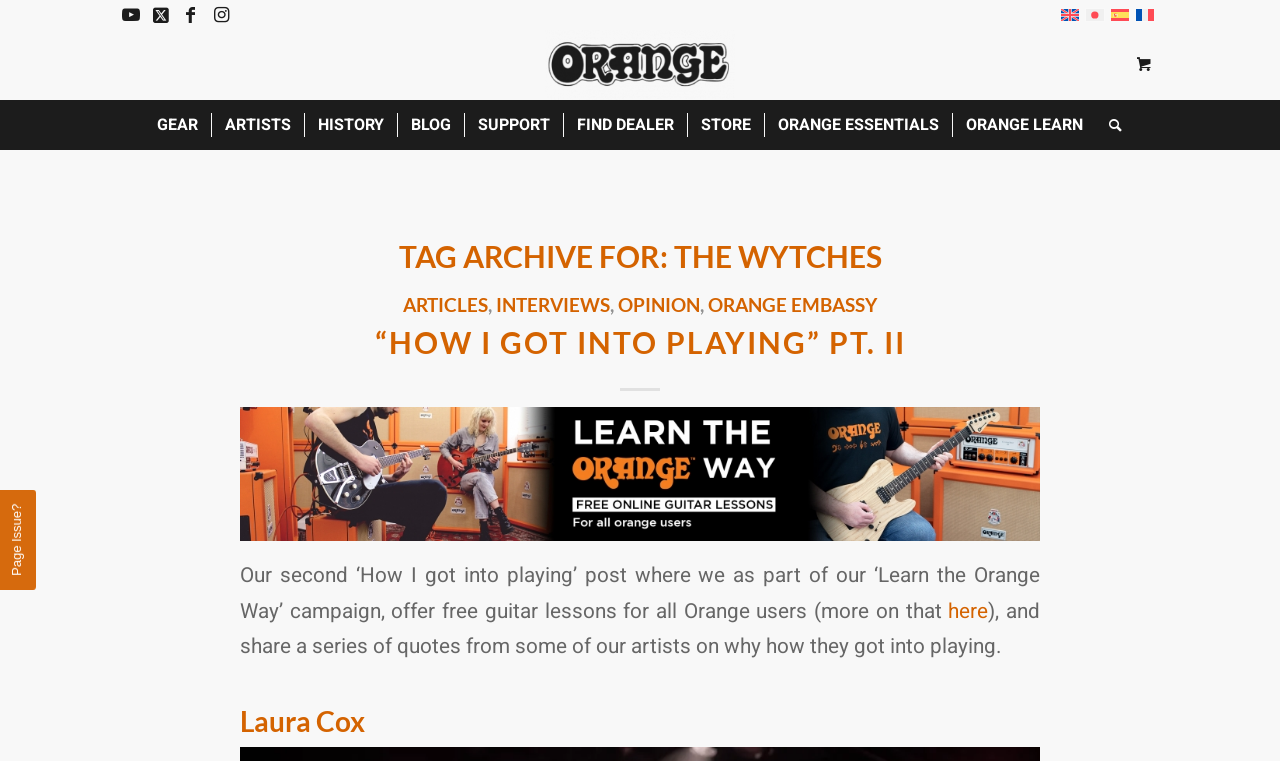How many social media links are present at the top? Please answer the question using a single word or phrase based on the image.

4